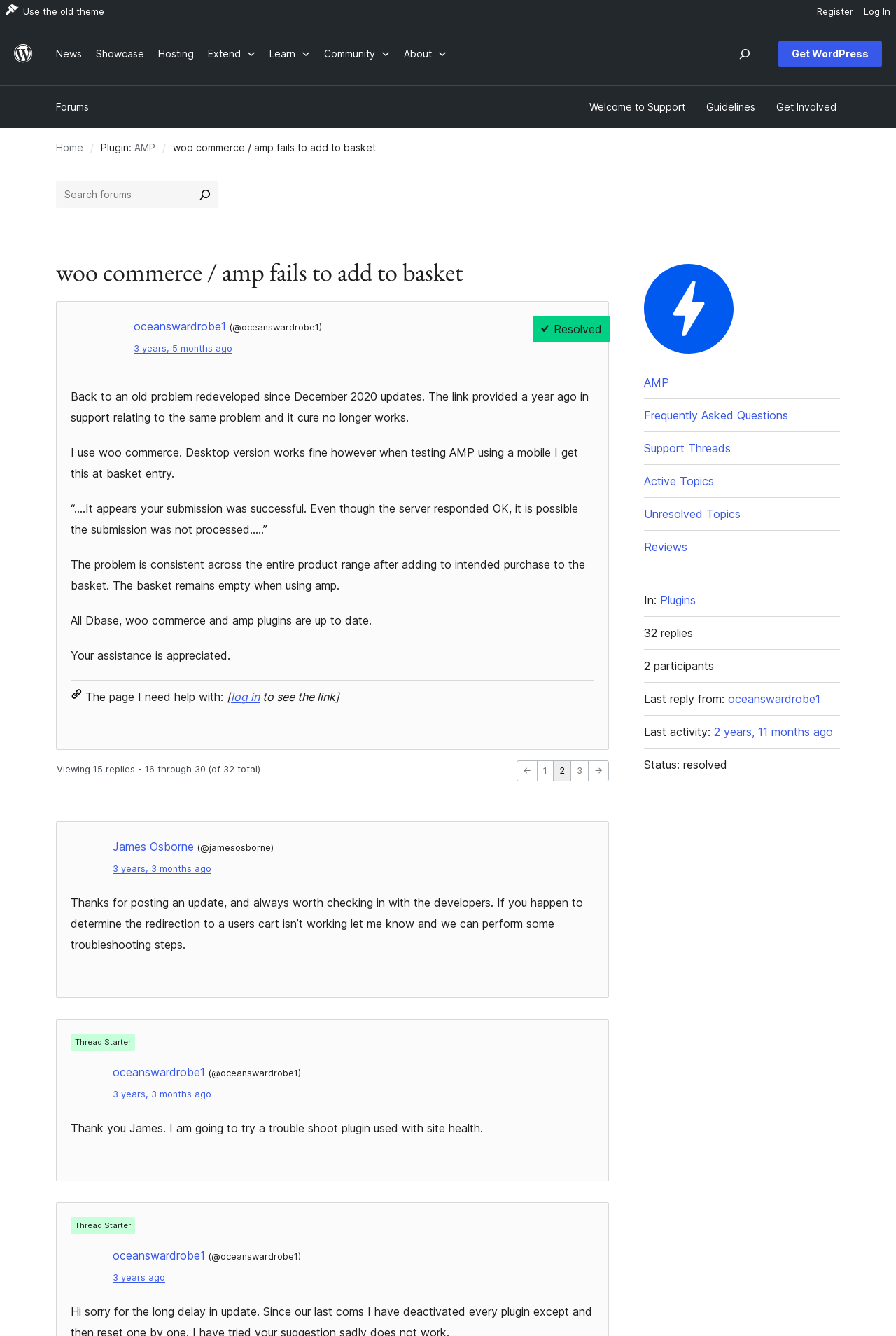Please determine the bounding box coordinates of the section I need to click to accomplish this instruction: "Open the Membership page".

None